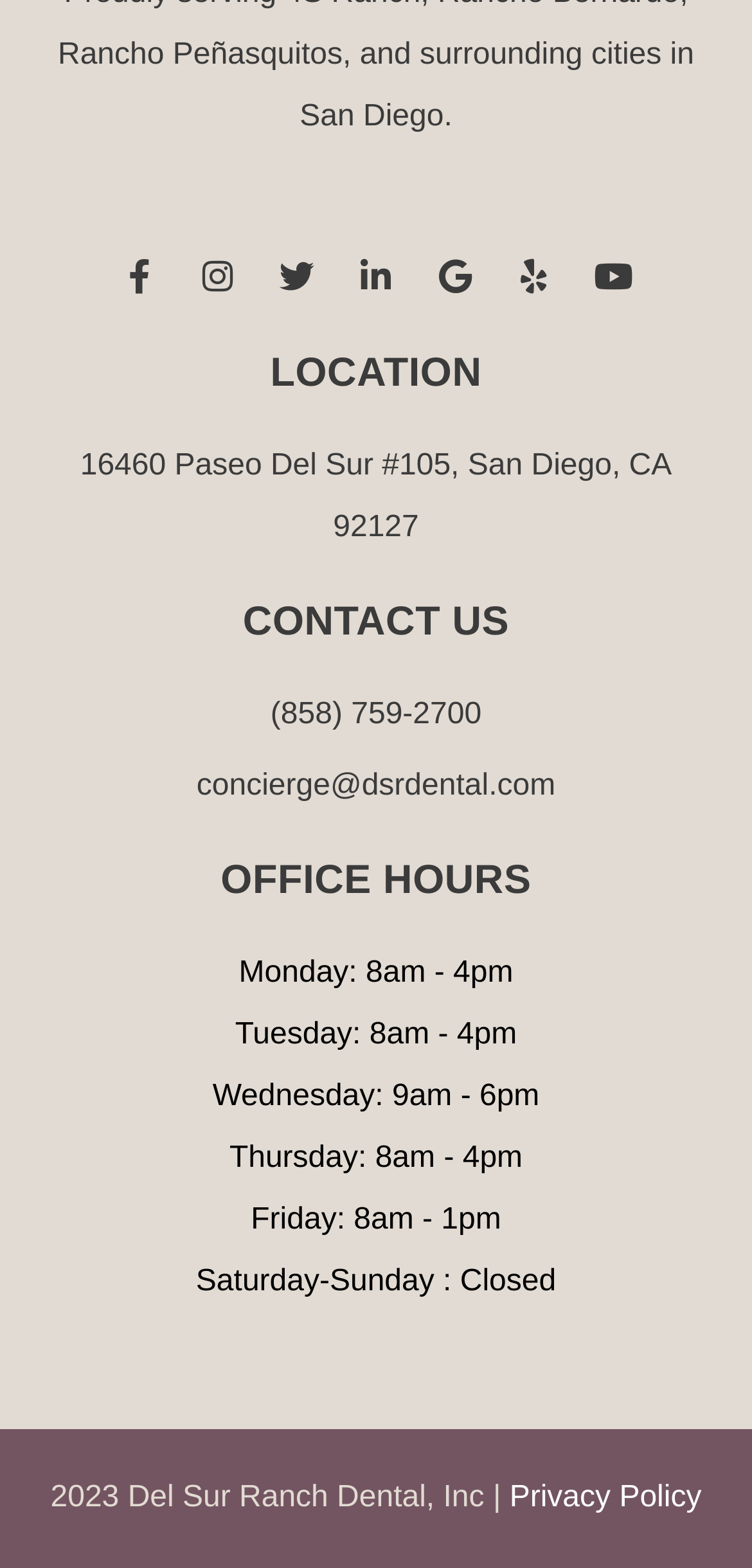Reply to the question below using a single word or brief phrase:
What is the location of Del Sur Ranch Dental?

San Diego, CA 92127